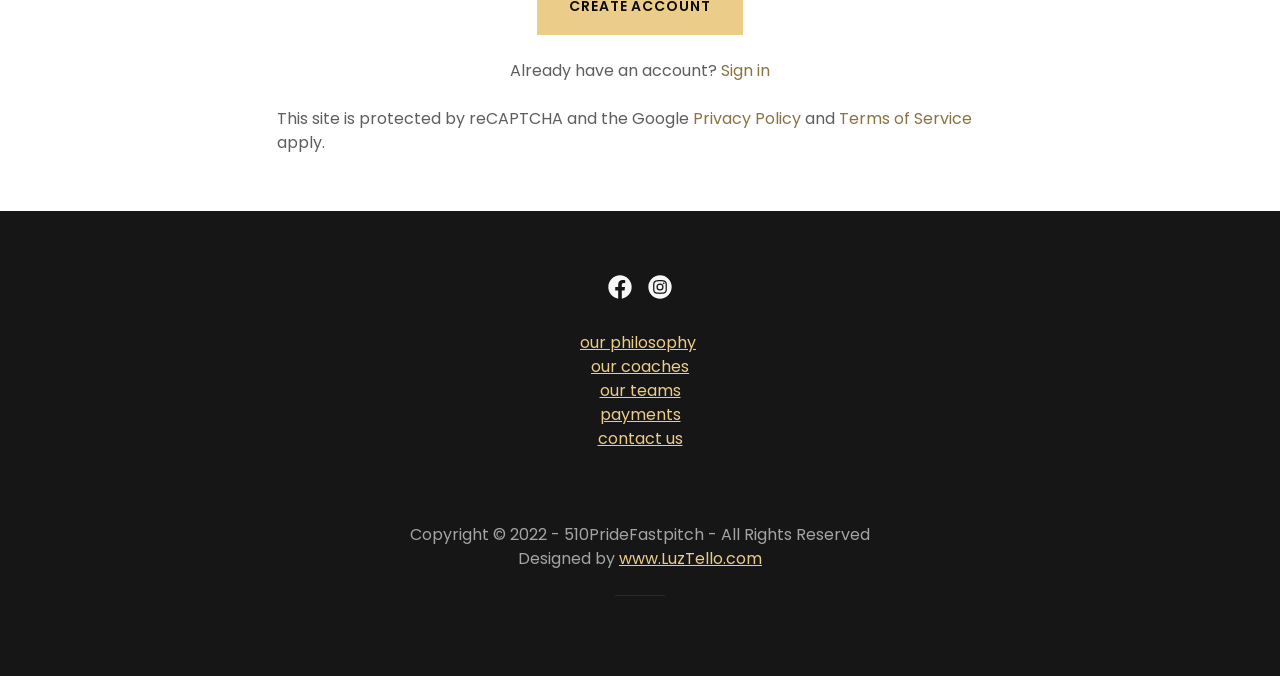Identify the bounding box for the UI element specified in this description: "our coaches". The coordinates must be four float numbers between 0 and 1, formatted as [left, top, right, bottom].

[0.462, 0.525, 0.538, 0.559]